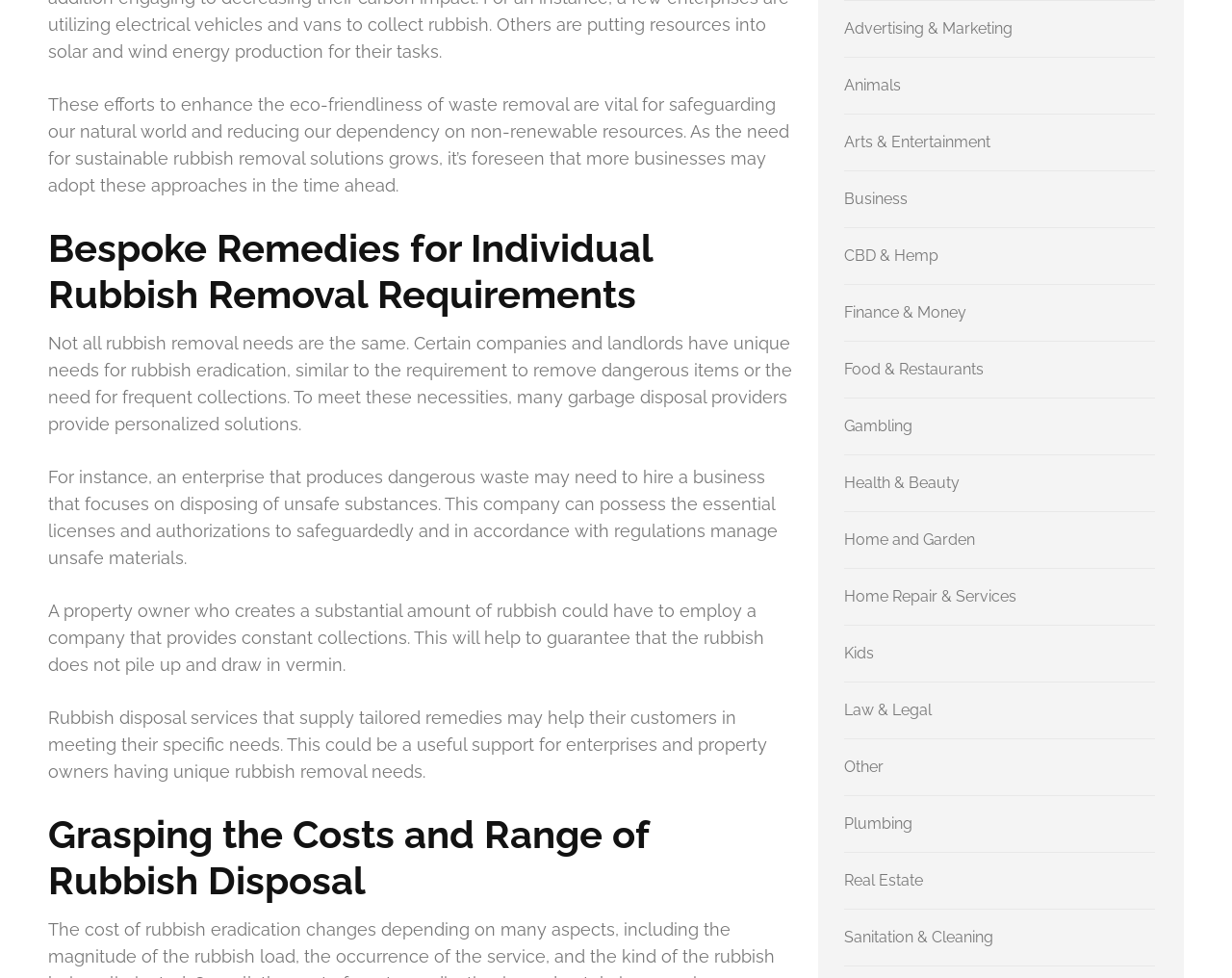Locate the bounding box coordinates of the area that needs to be clicked to fulfill the following instruction: "Click on 'Business'". The coordinates should be in the format of four float numbers between 0 and 1, namely [left, top, right, bottom].

[0.685, 0.194, 0.737, 0.213]